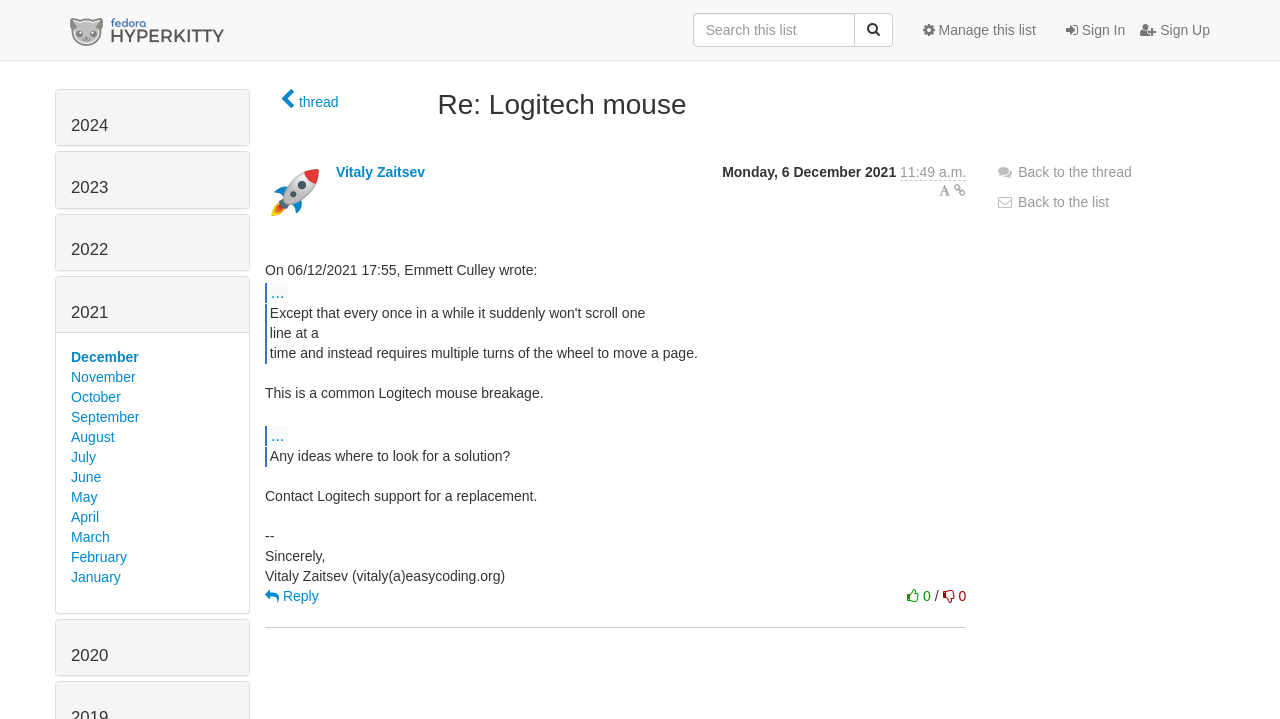Given the webpage screenshot and the description, determine the bounding box coordinates (top-left x, top-left y, bottom-right x, bottom-right y) that define the location of the UI element matching this description: title="Fedora Mailing-Lists"

[0.043, 0.007, 0.187, 0.076]